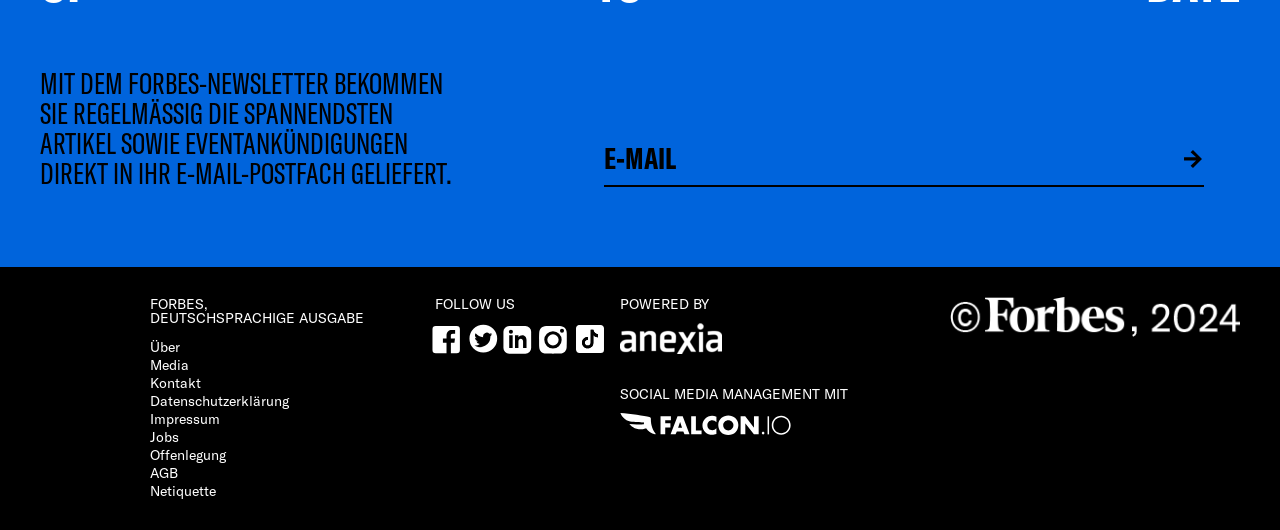Identify the bounding box coordinates for the element you need to click to achieve the following task: "Subscribe to the newsletter". The coordinates must be four float values ranging from 0 to 1, formatted as [left, top, right, bottom].

[0.472, 0.271, 0.94, 0.323]